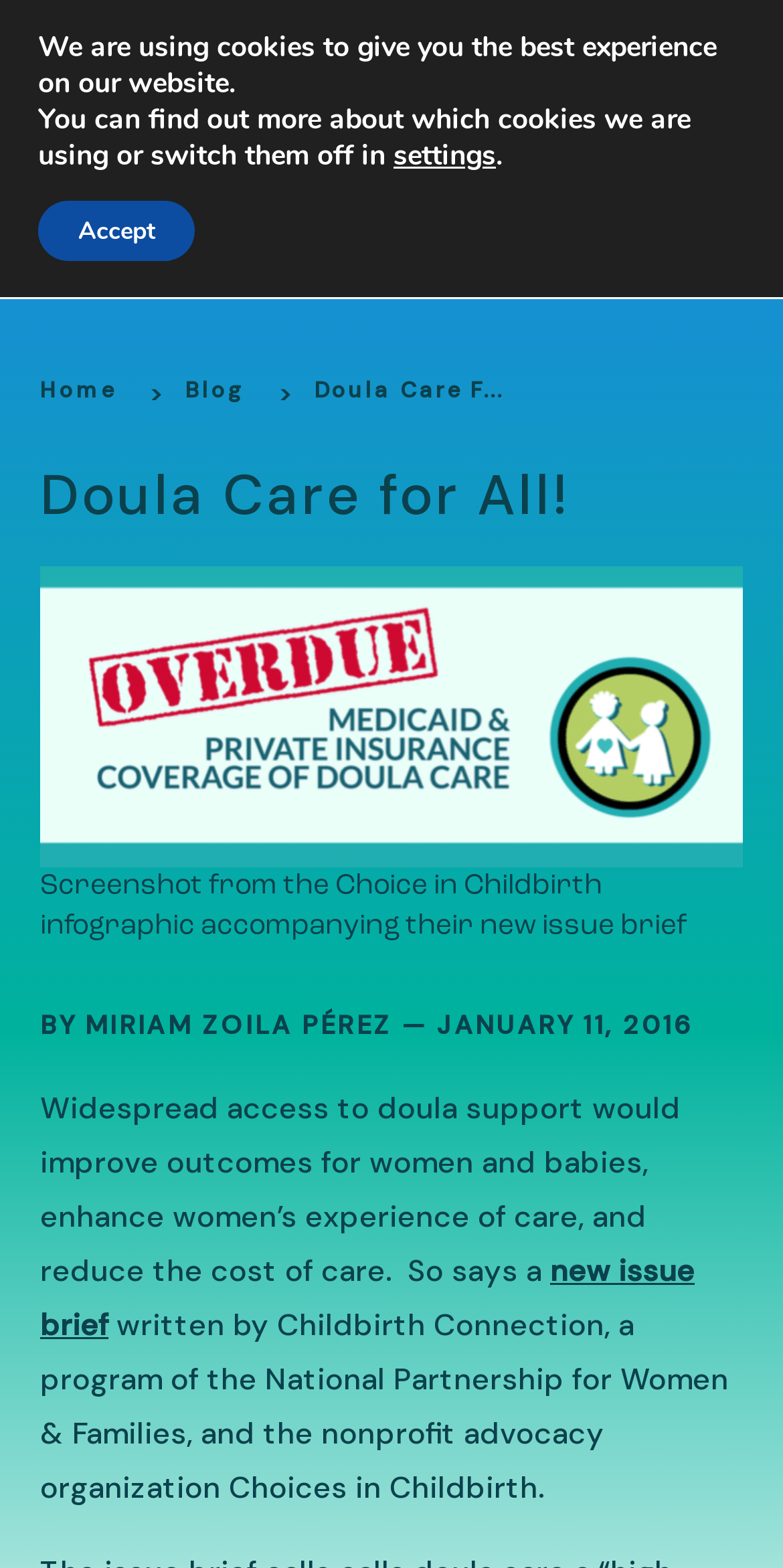Identify the bounding box coordinates for the region of the element that should be clicked to carry out the instruction: "Read the new issue brief". The bounding box coordinates should be four float numbers between 0 and 1, i.e., [left, top, right, bottom].

[0.051, 0.798, 0.887, 0.858]